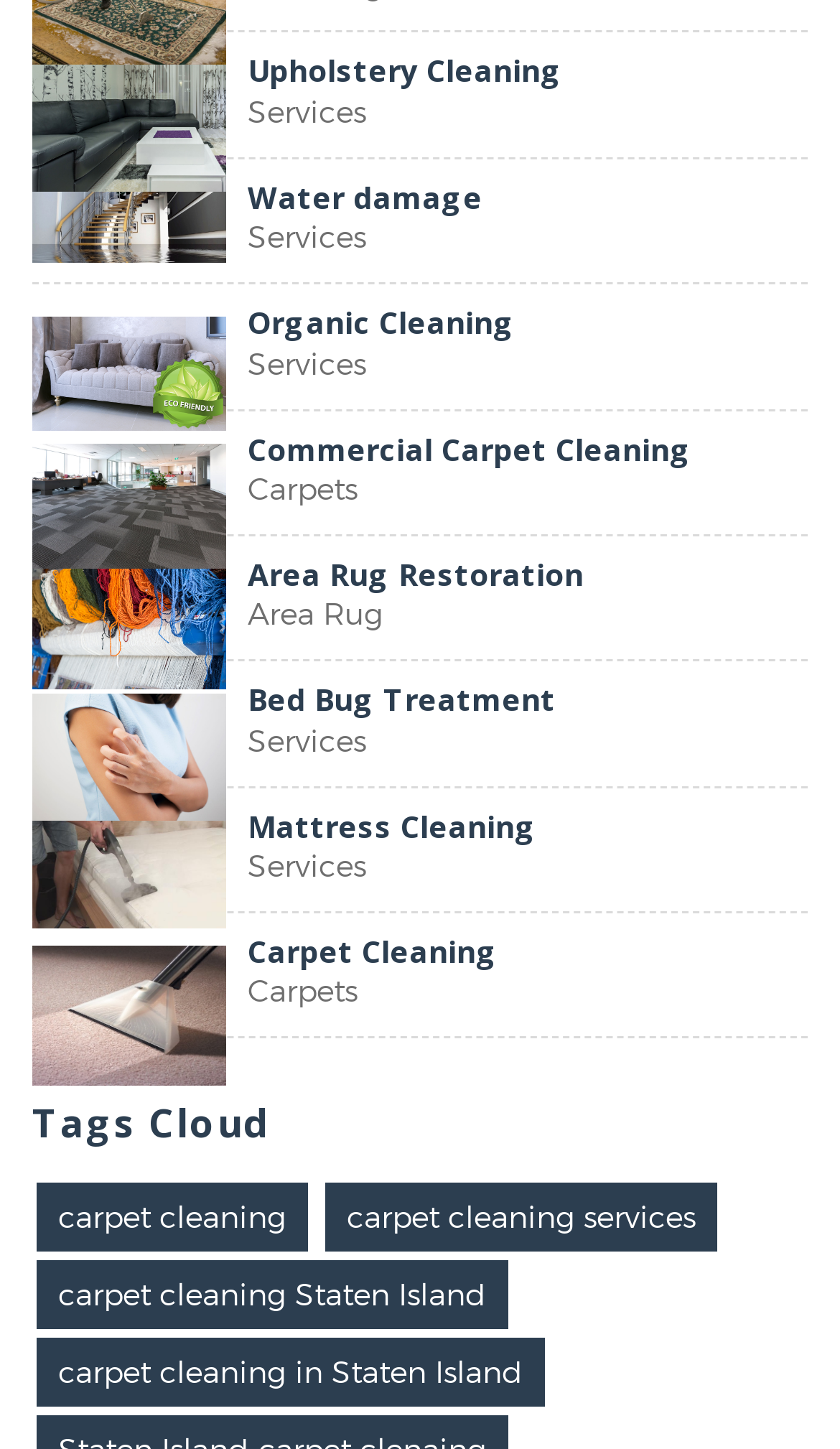Find the bounding box coordinates for the UI element whose description is: "carpet cleaning Staten Island". The coordinates should be four float numbers between 0 and 1, in the format [left, top, right, bottom].

[0.044, 0.87, 0.605, 0.918]